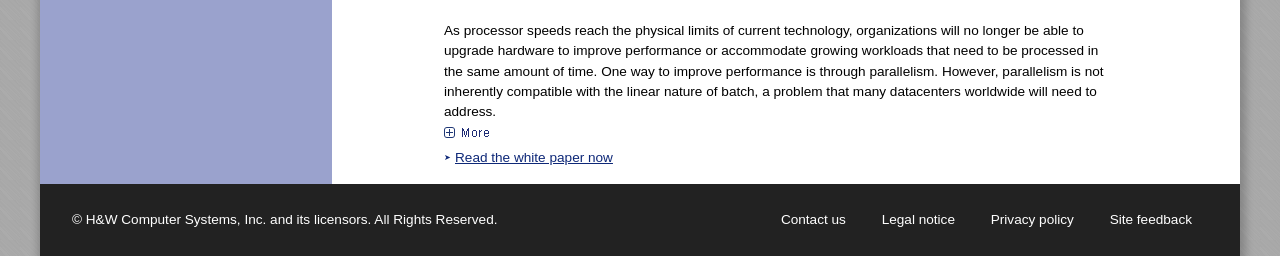What is the bounding box coordinate of the 'Footer Nav' heading?
Answer with a single word or phrase by referring to the visual content.

[0.566, 0.787, 0.567, 0.791]